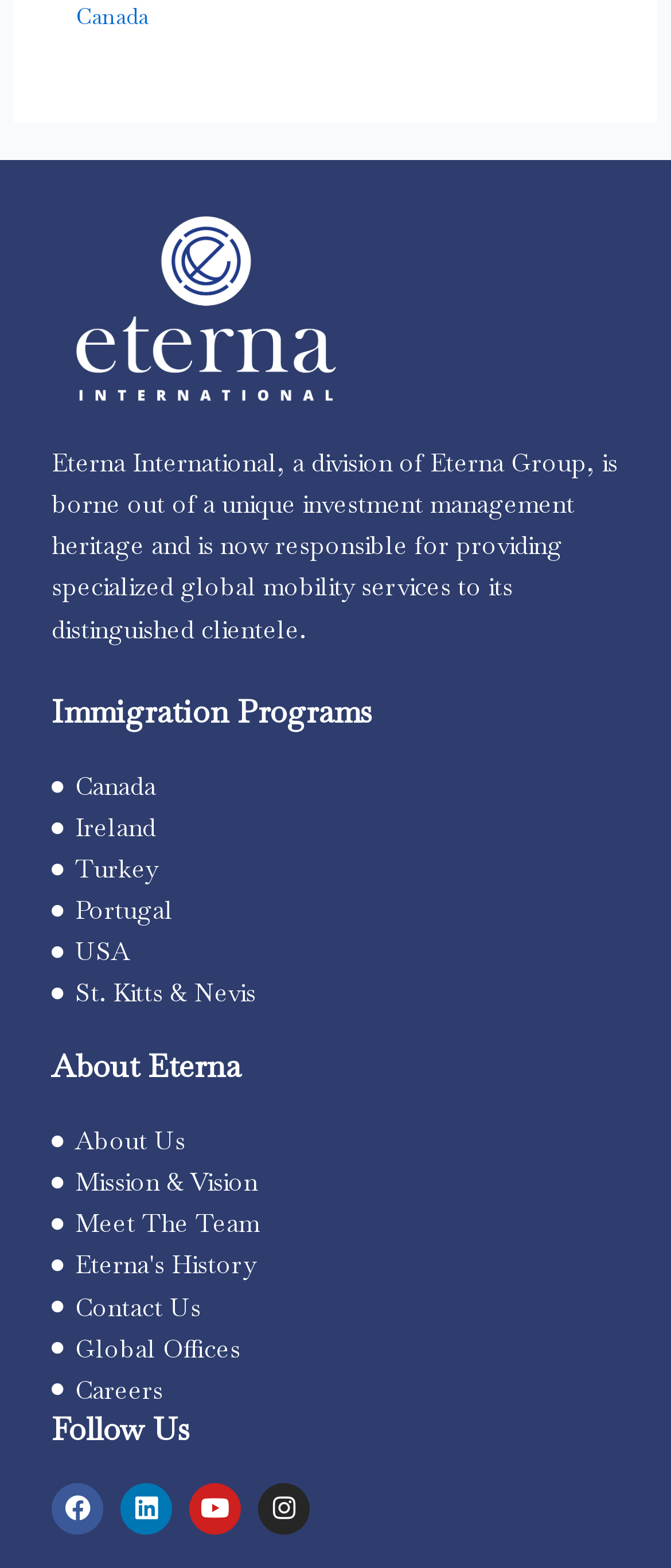What is the last link under the 'About Eterna' section?
Provide a detailed and well-explained answer to the question.

I looked at the links under the 'About Eterna' section and found that the last link is 'Careers'.